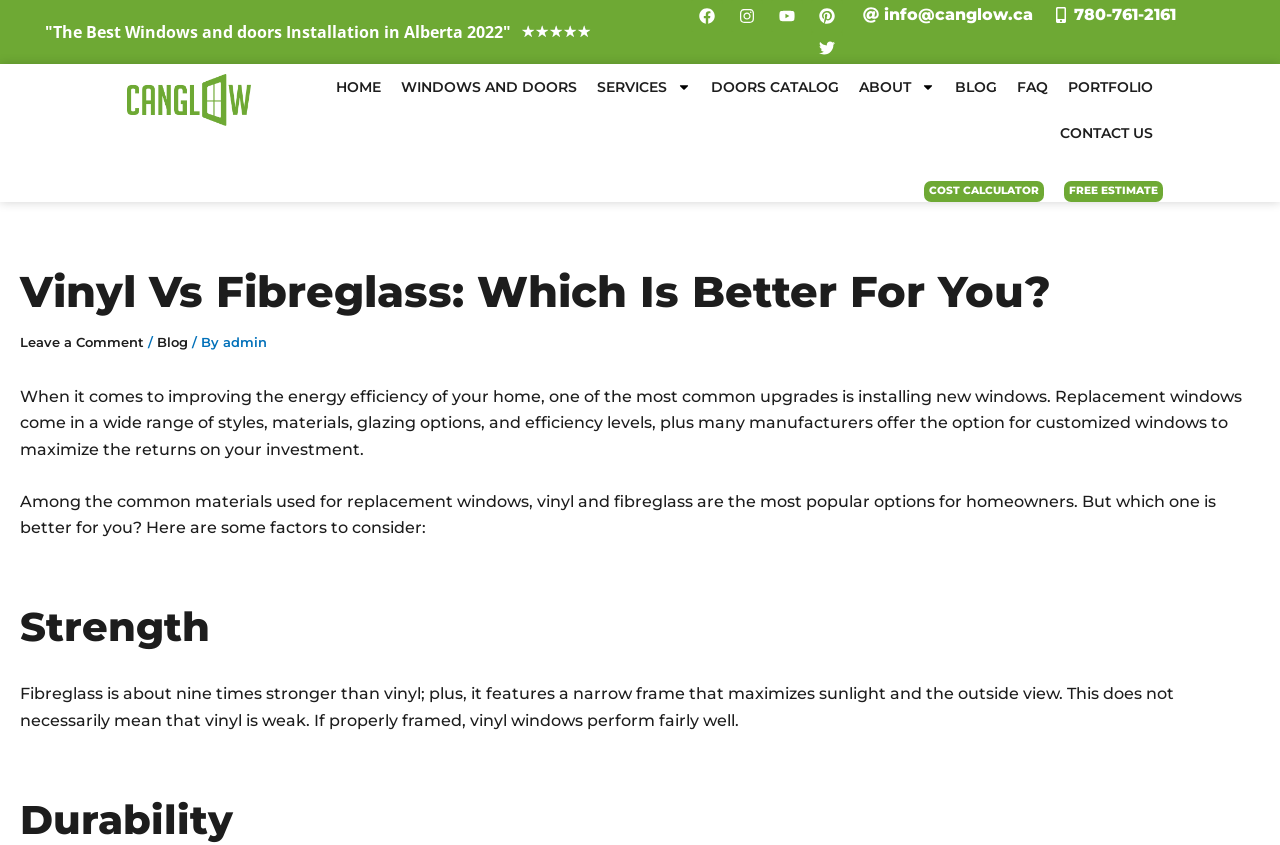Specify the bounding box coordinates of the area that needs to be clicked to achieve the following instruction: "Calculate the cost".

[0.722, 0.214, 0.816, 0.238]